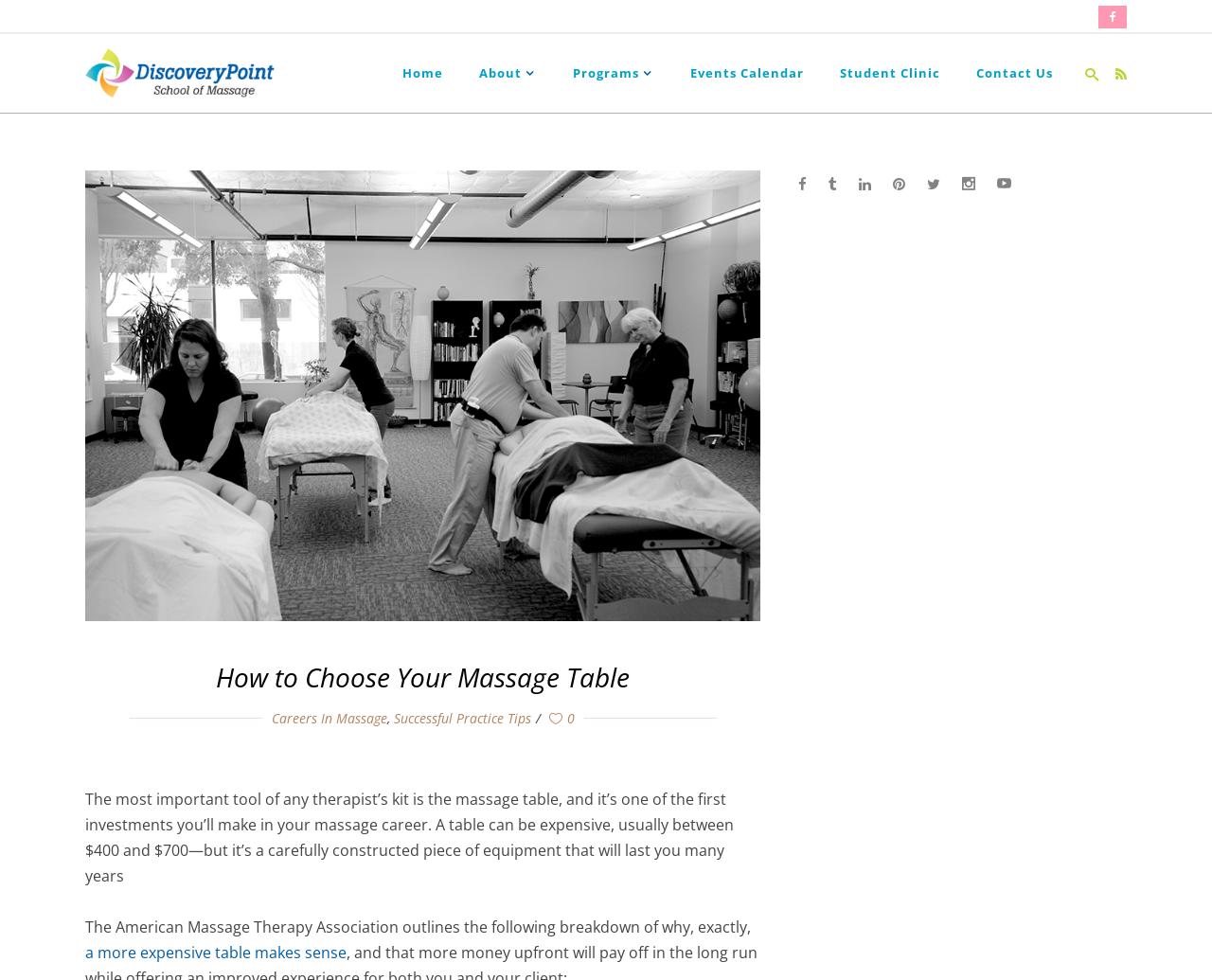Specify the bounding box coordinates for the region that must be clicked to perform the given instruction: "Click the Events Calendar link".

[0.555, 0.035, 0.678, 0.115]